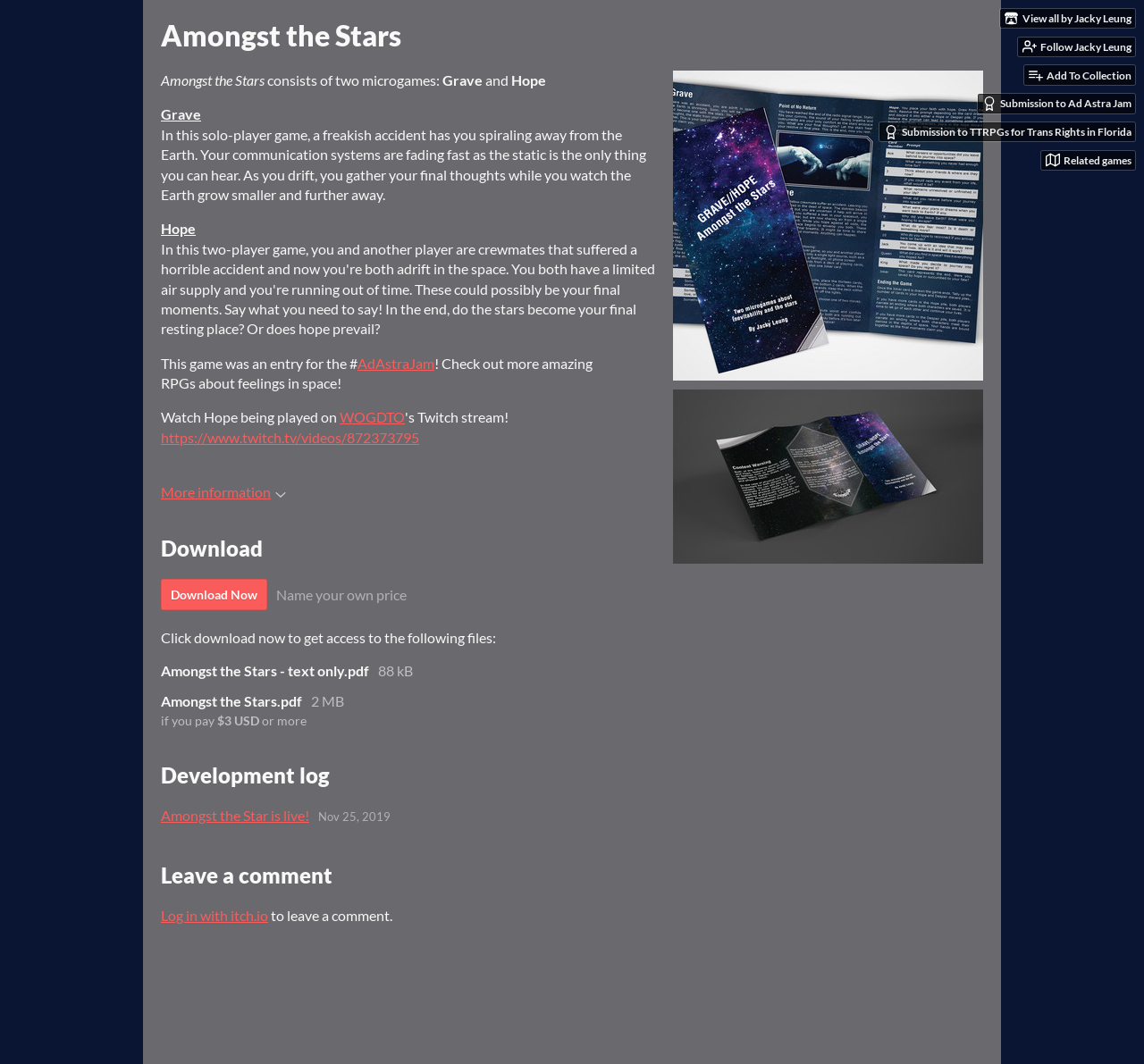Please specify the bounding box coordinates of the clickable region necessary for completing the following instruction: "Read the 'Disclosure' statement". The coordinates must consist of four float numbers between 0 and 1, i.e., [left, top, right, bottom].

None